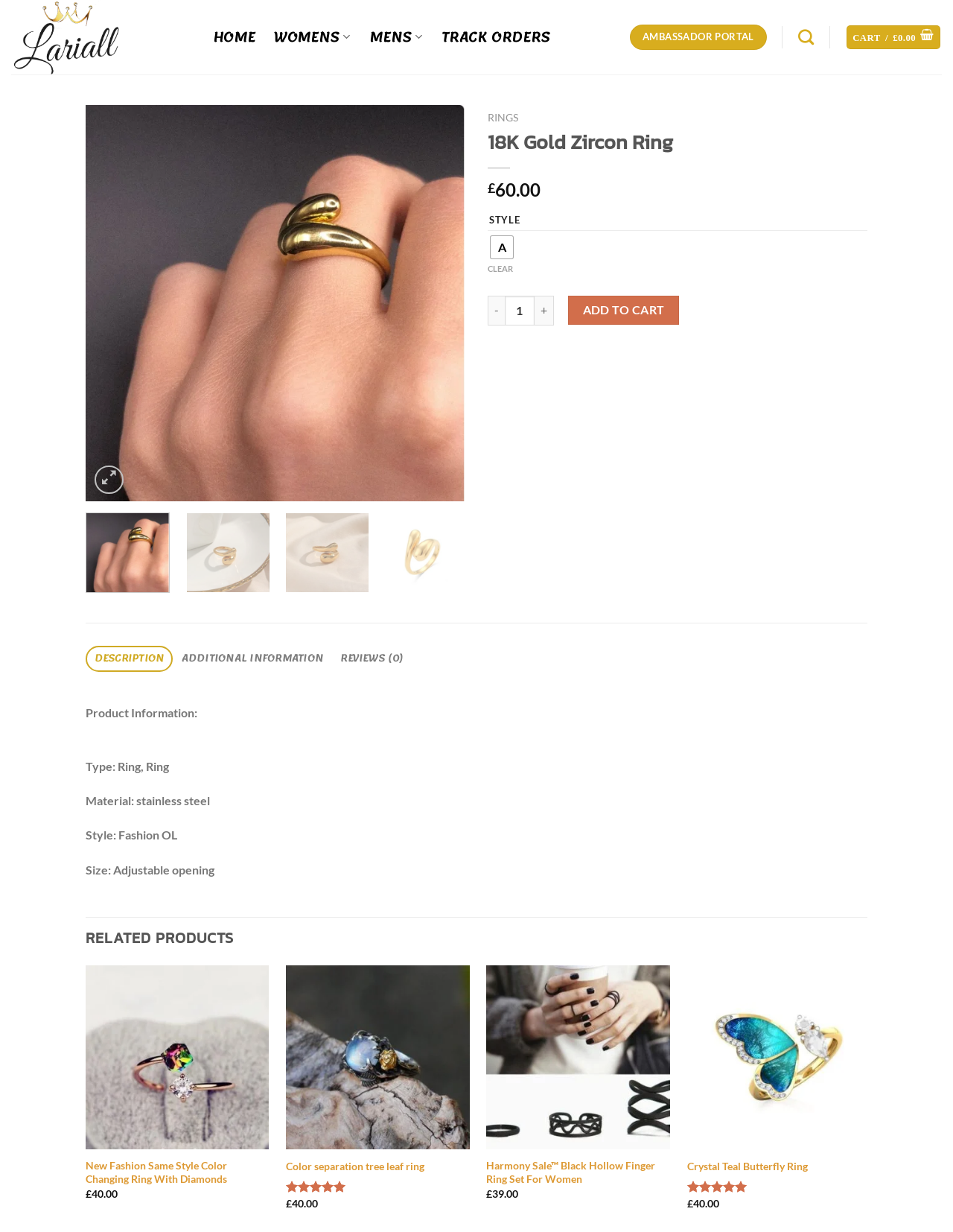Determine the bounding box coordinates for the UI element matching this description: "Color separation tree leaf ring".

[0.3, 0.942, 0.445, 0.953]